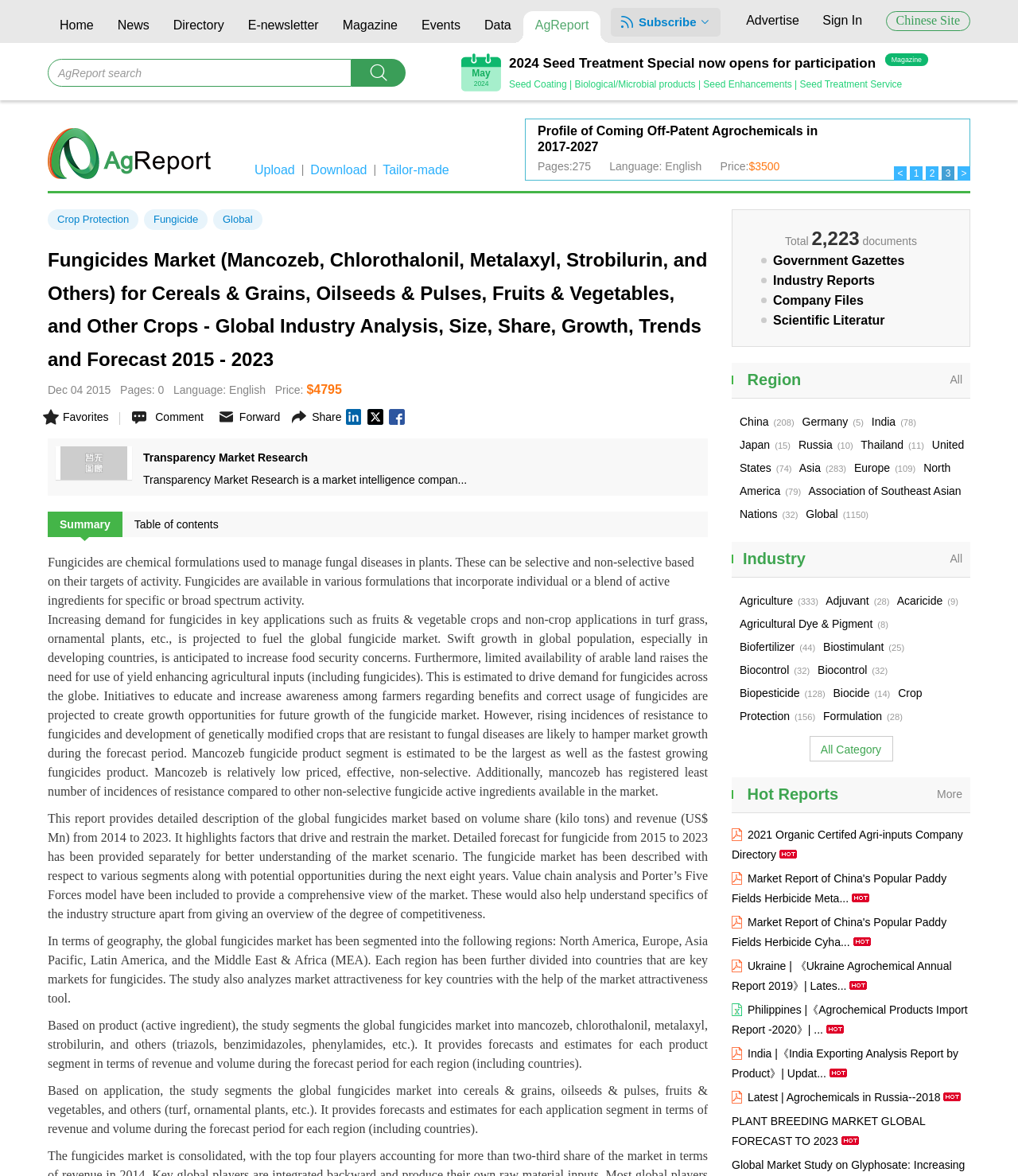Please give a concise answer to this question using a single word or phrase: 
What is the search function for?

AgReport search